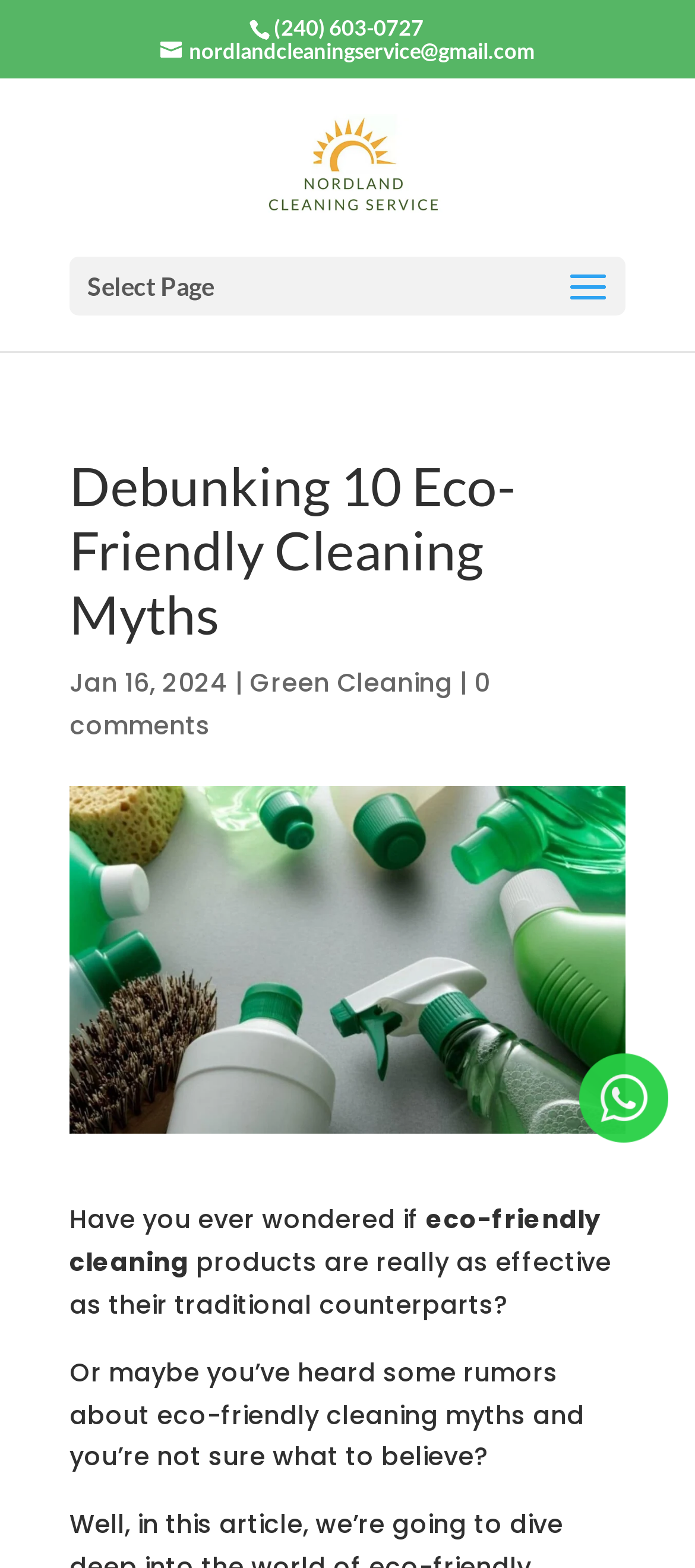Give the bounding box coordinates for this UI element: "Green Cleaning". The coordinates should be four float numbers between 0 and 1, arranged as [left, top, right, bottom].

[0.359, 0.424, 0.651, 0.447]